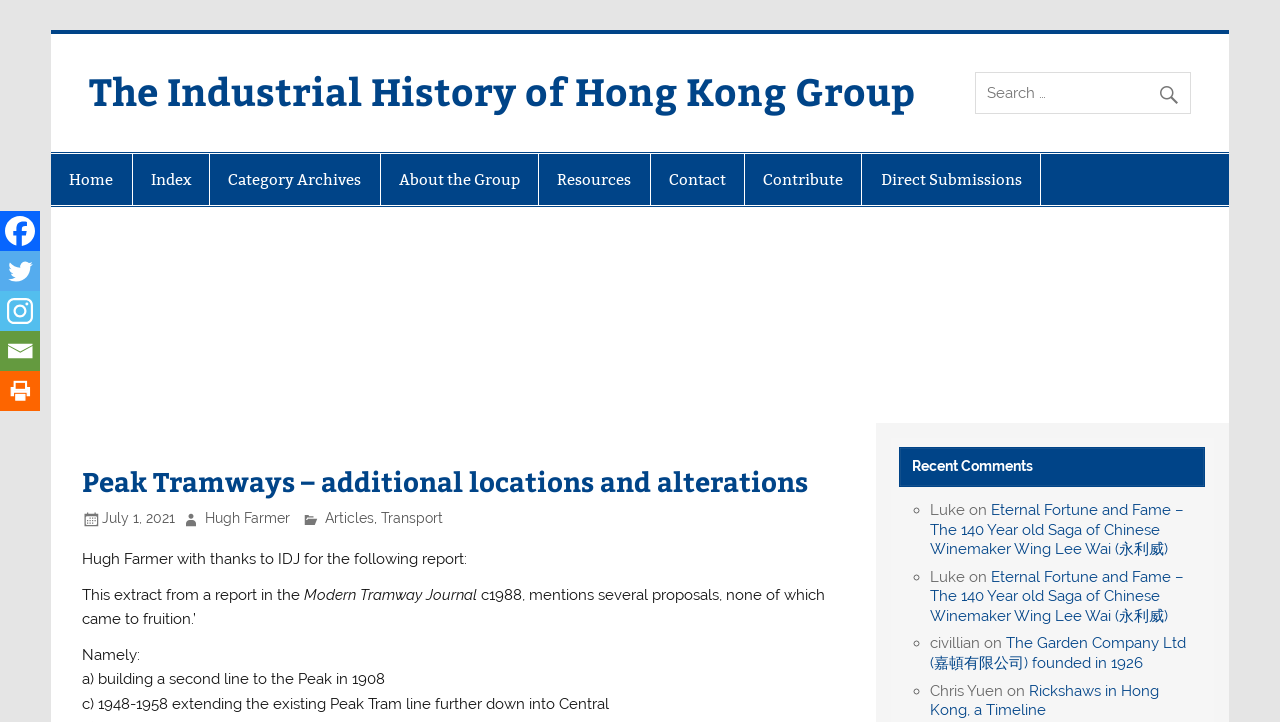Utilize the details in the image to thoroughly answer the following question: What is the topic of the article?

I found the answer by looking at the main heading of the article, which says 'Peak Tramways – additional locations and alterations'. The main topic of the article is Peak Tramways.